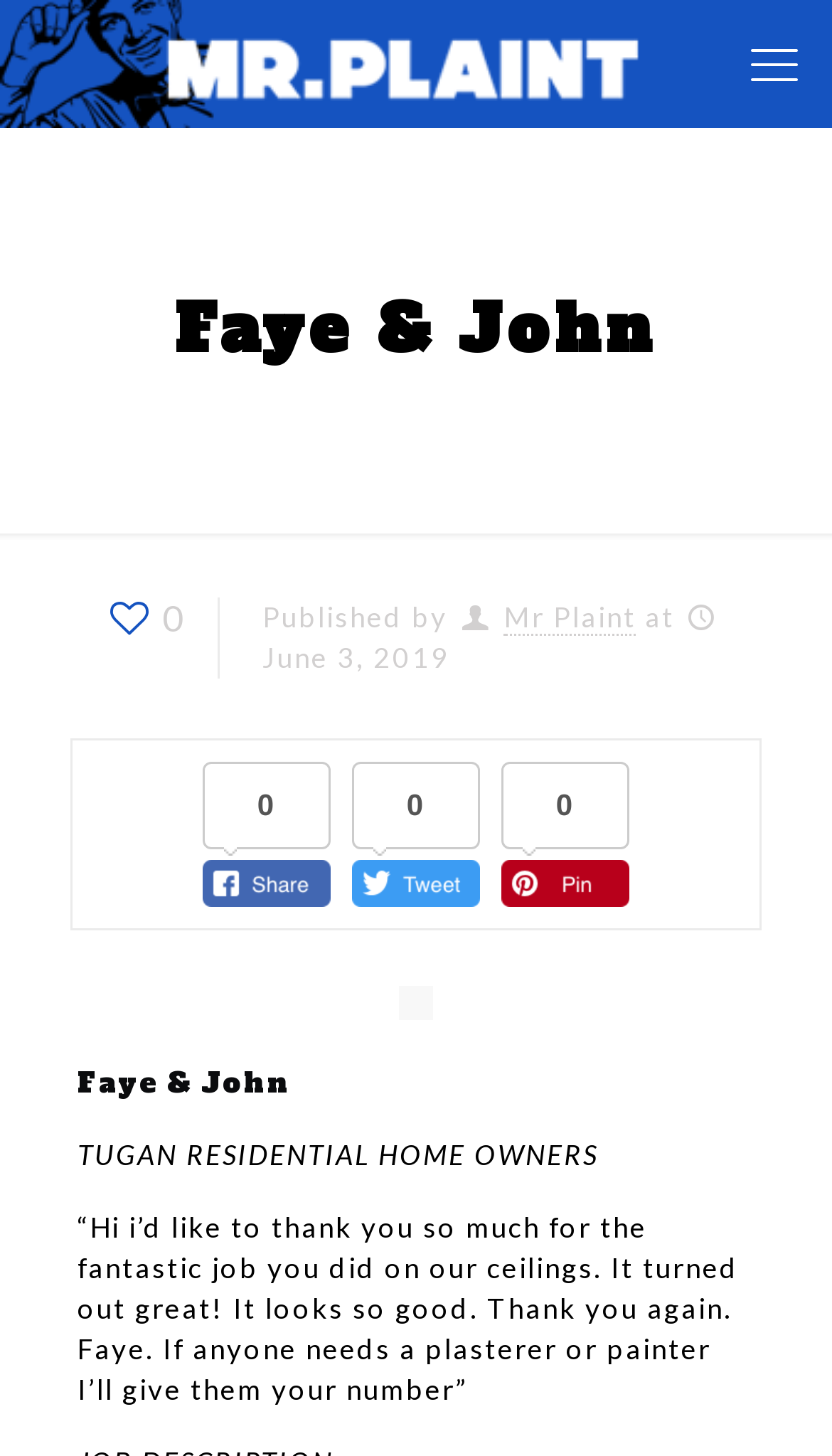Identify the bounding box of the UI element that matches this description: "title="Mr Plaint"".

[0.0, 0.0, 0.821, 0.088]